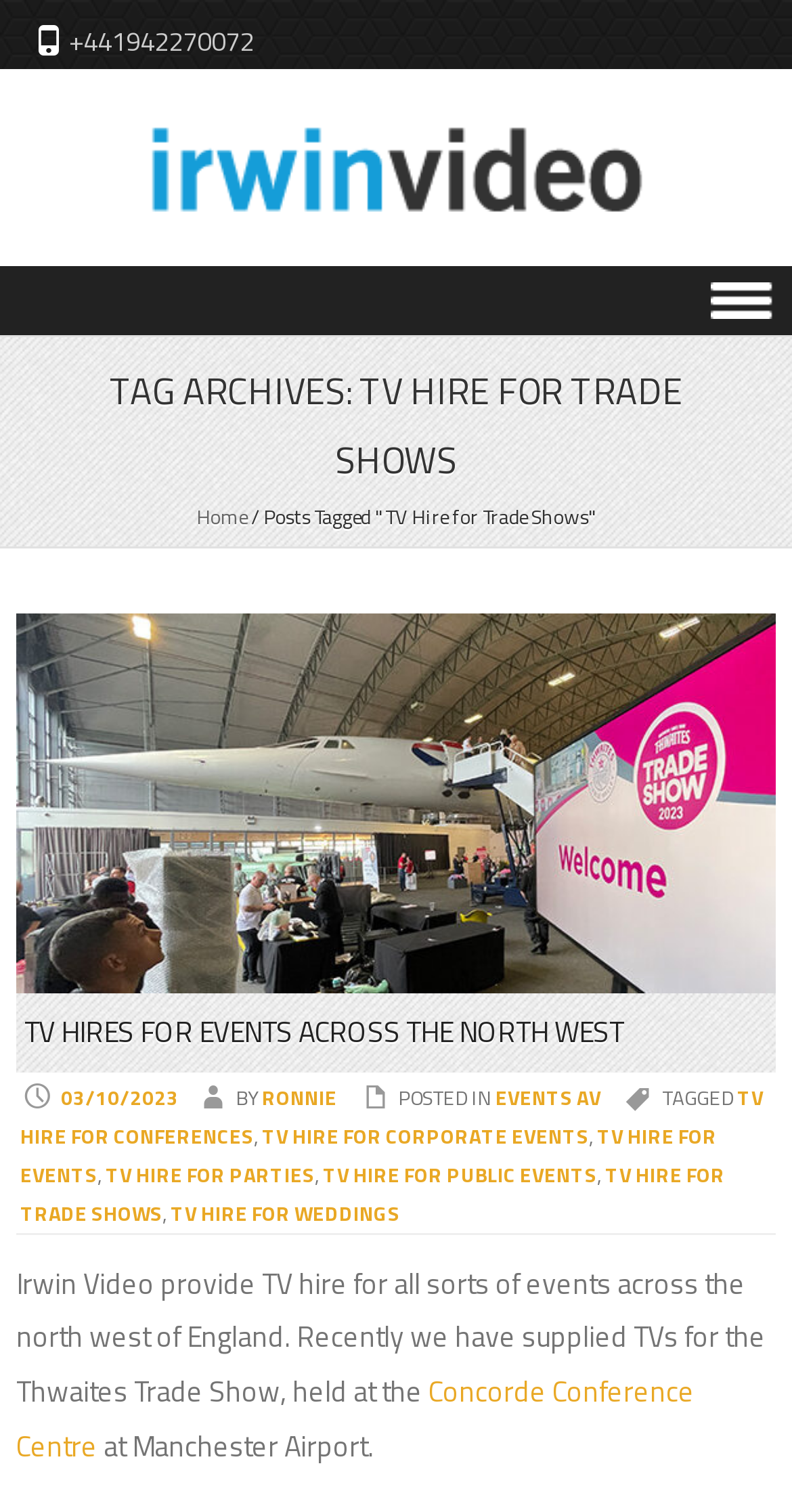Please identify the bounding box coordinates of the element that needs to be clicked to execute the following command: "Visit Irwin Video homepage". Provide the bounding box using four float numbers between 0 and 1, formatted as [left, top, right, bottom].

[0.115, 0.142, 0.885, 0.171]